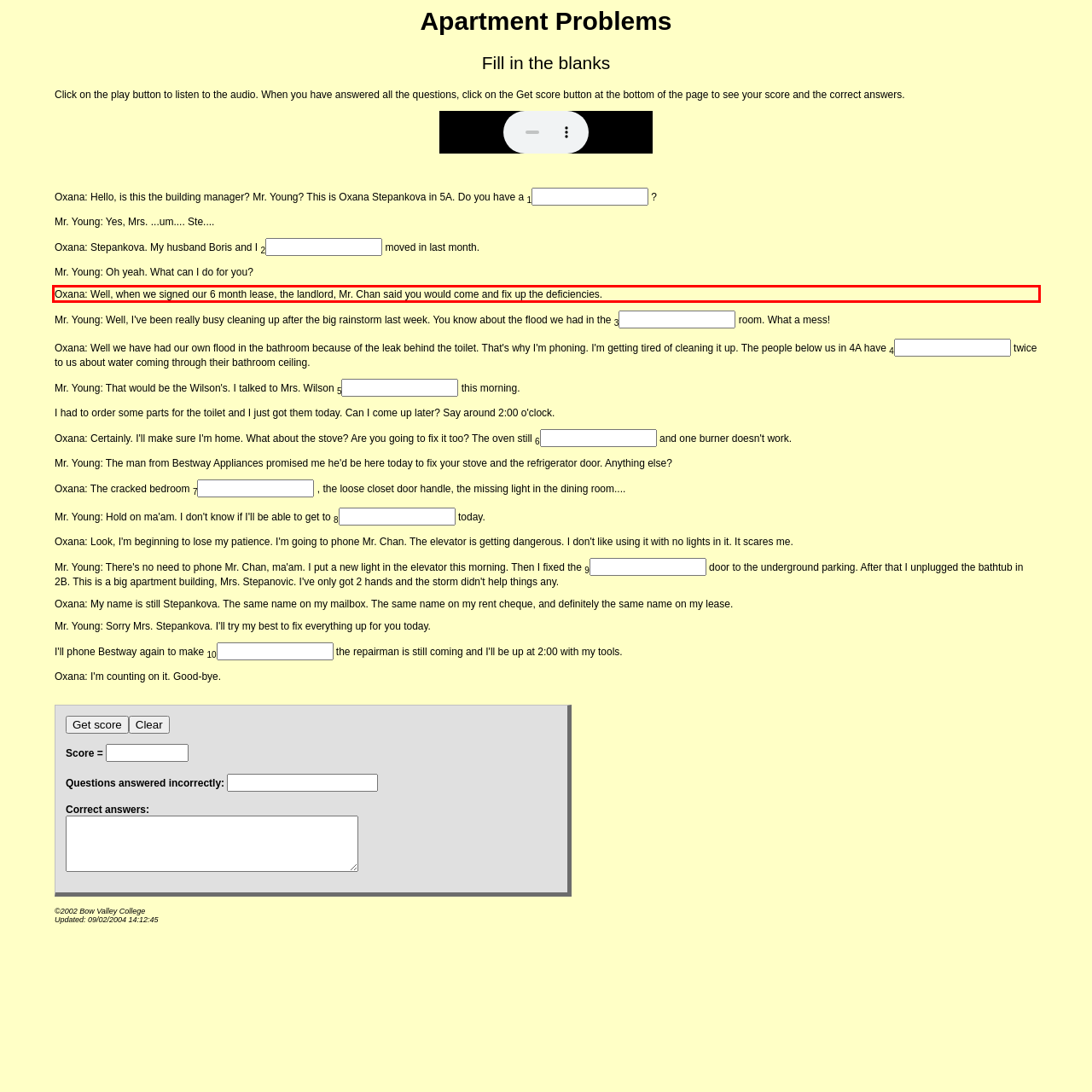Please examine the webpage screenshot and extract the text within the red bounding box using OCR.

Oxana: Well, when we signed our 6 month lease, the landlord, Mr. Chan said you would come and fix up the deficiencies.